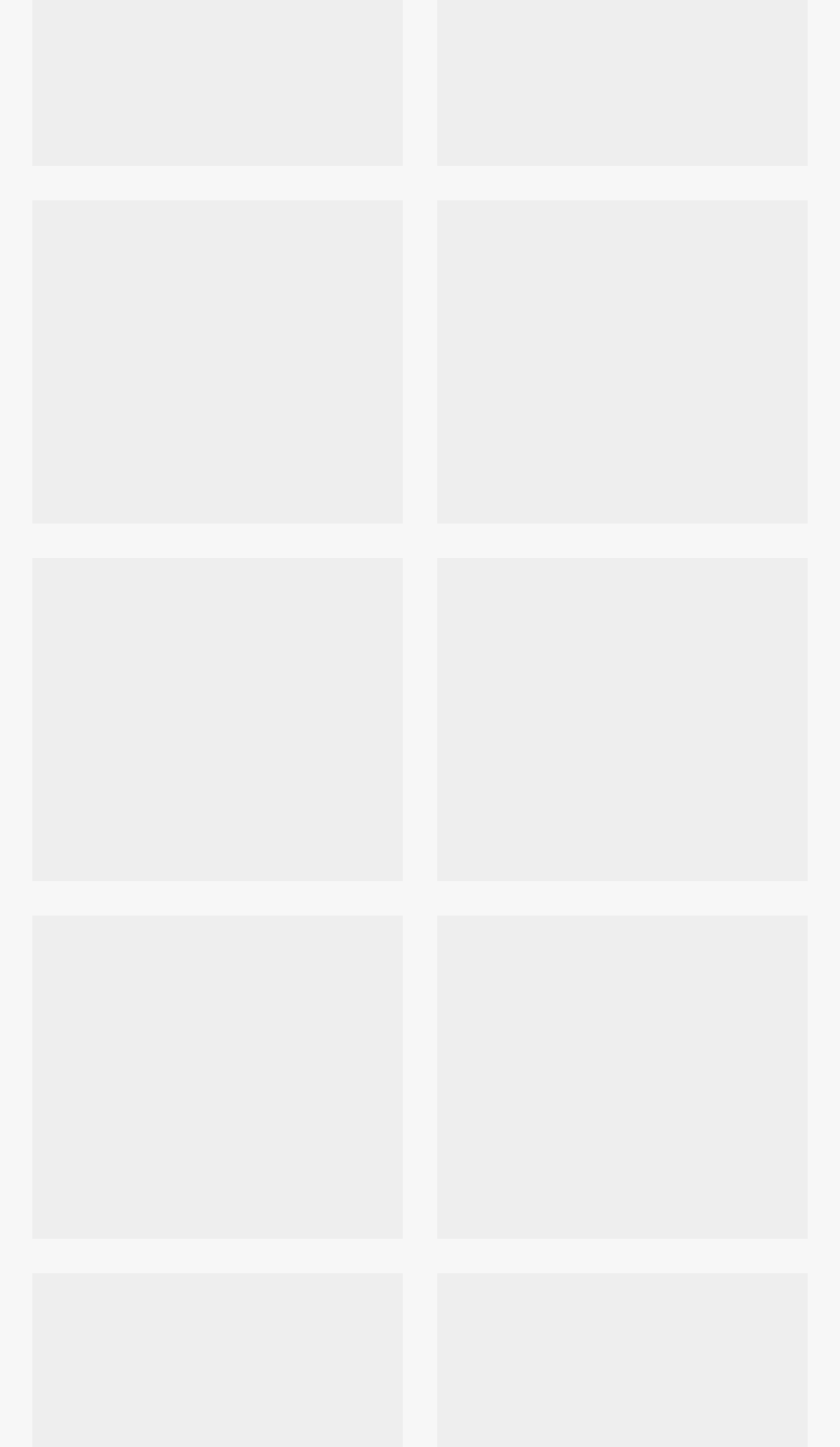Answer the following query with a single word or phrase:
How many school tour options are displayed?

6